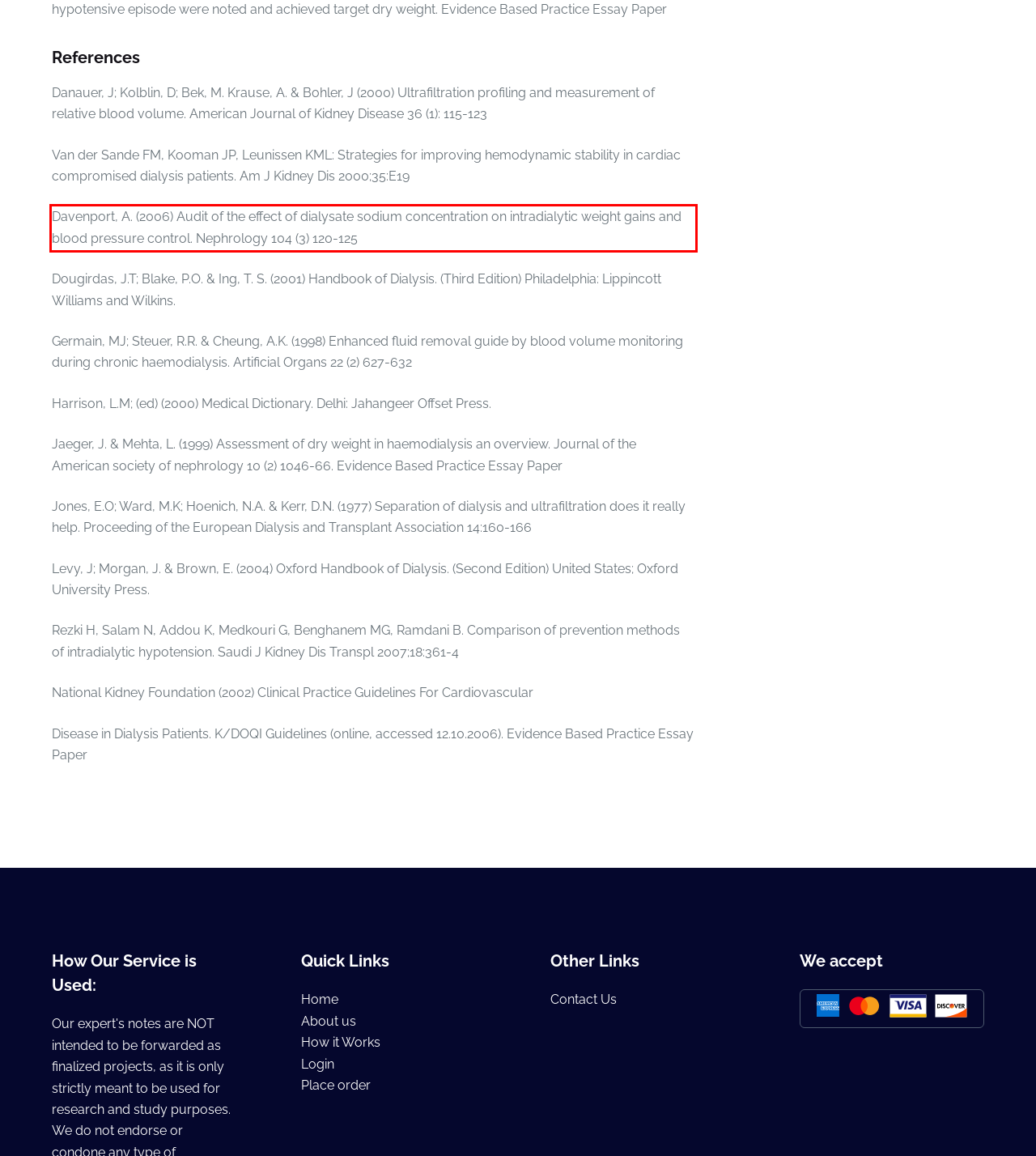Analyze the screenshot of a webpage where a red rectangle is bounding a UI element. Extract and generate the text content within this red bounding box.

Davenport, A. (2006) Audit of the effect of dialysate sodium concentration on intradialytic weight gains and blood pressure control. Nephrology 104 (3) 120-125